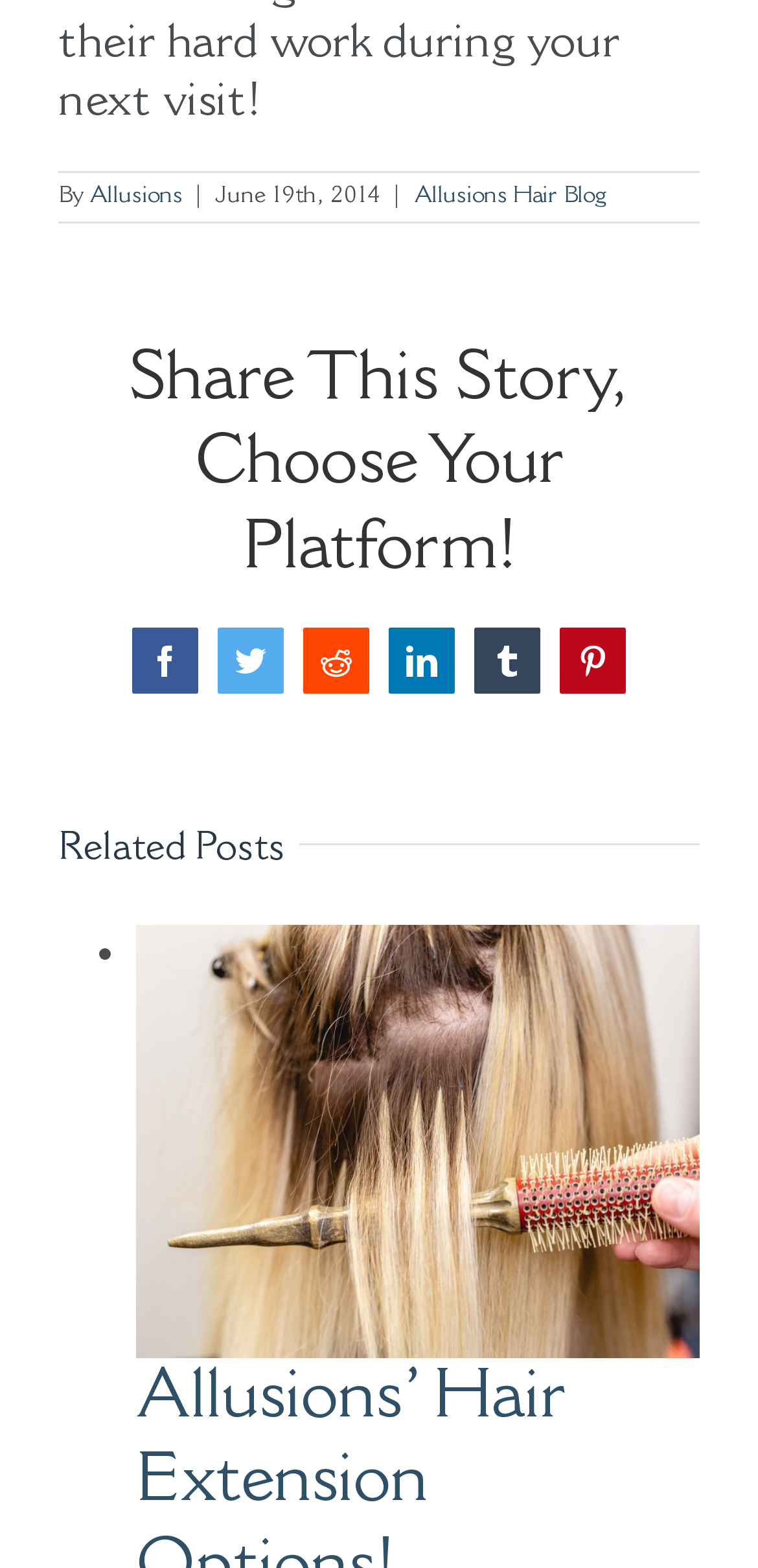Identify the bounding box coordinates for the UI element mentioned here: "Allusions Hair Blog". Provide the coordinates as four float values between 0 and 1, i.e., [left, top, right, bottom].

[0.546, 0.117, 0.803, 0.132]